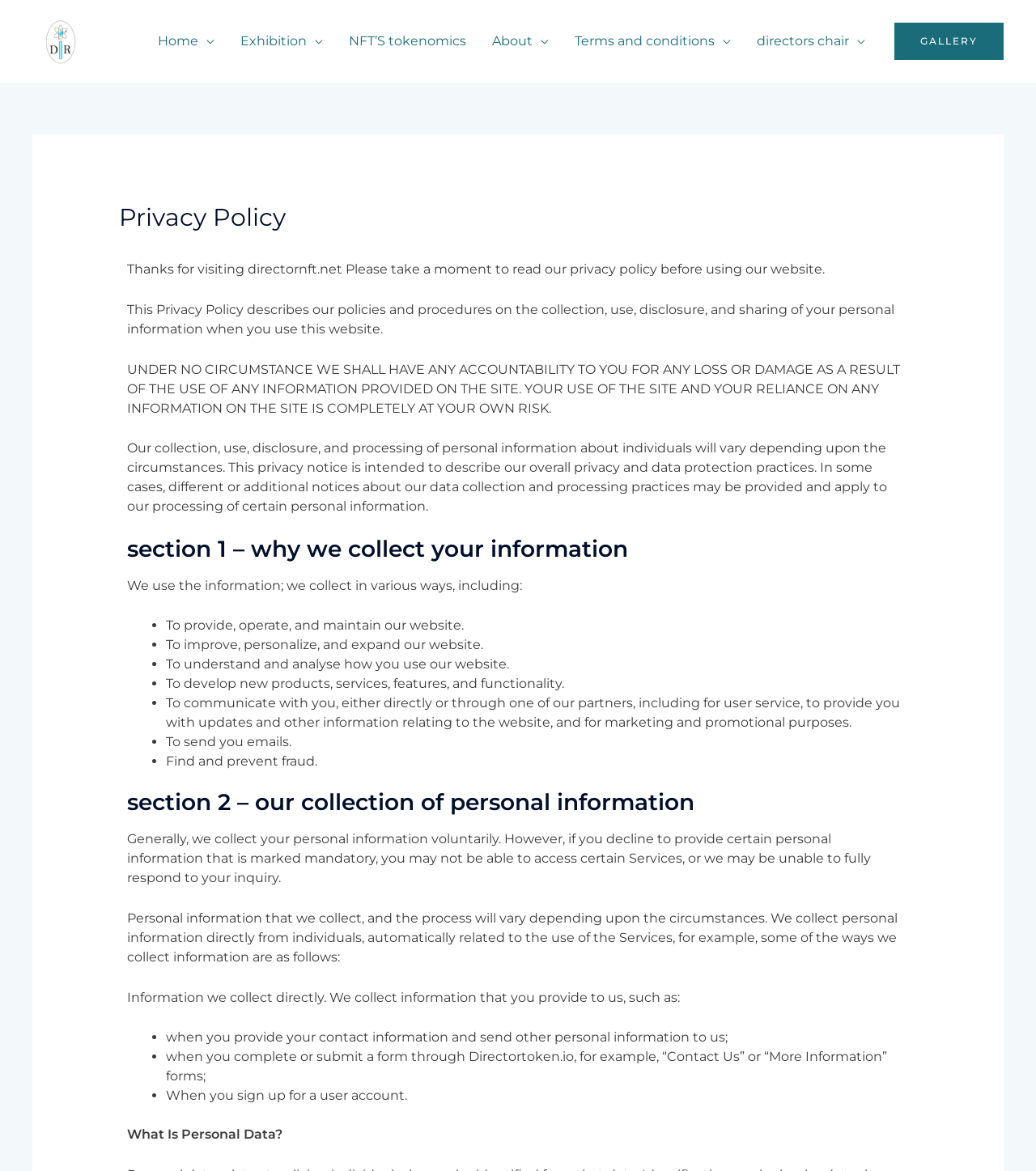What is the main topic of section 1?
Look at the image and respond to the question as thoroughly as possible.

Section 1 of the webpage is titled 'Why we collect your information' and it explains the reasons why the website collects personal information, including to provide, operate, and maintain the website, to improve and personalize the website, and to understand and analyze how users use the website.